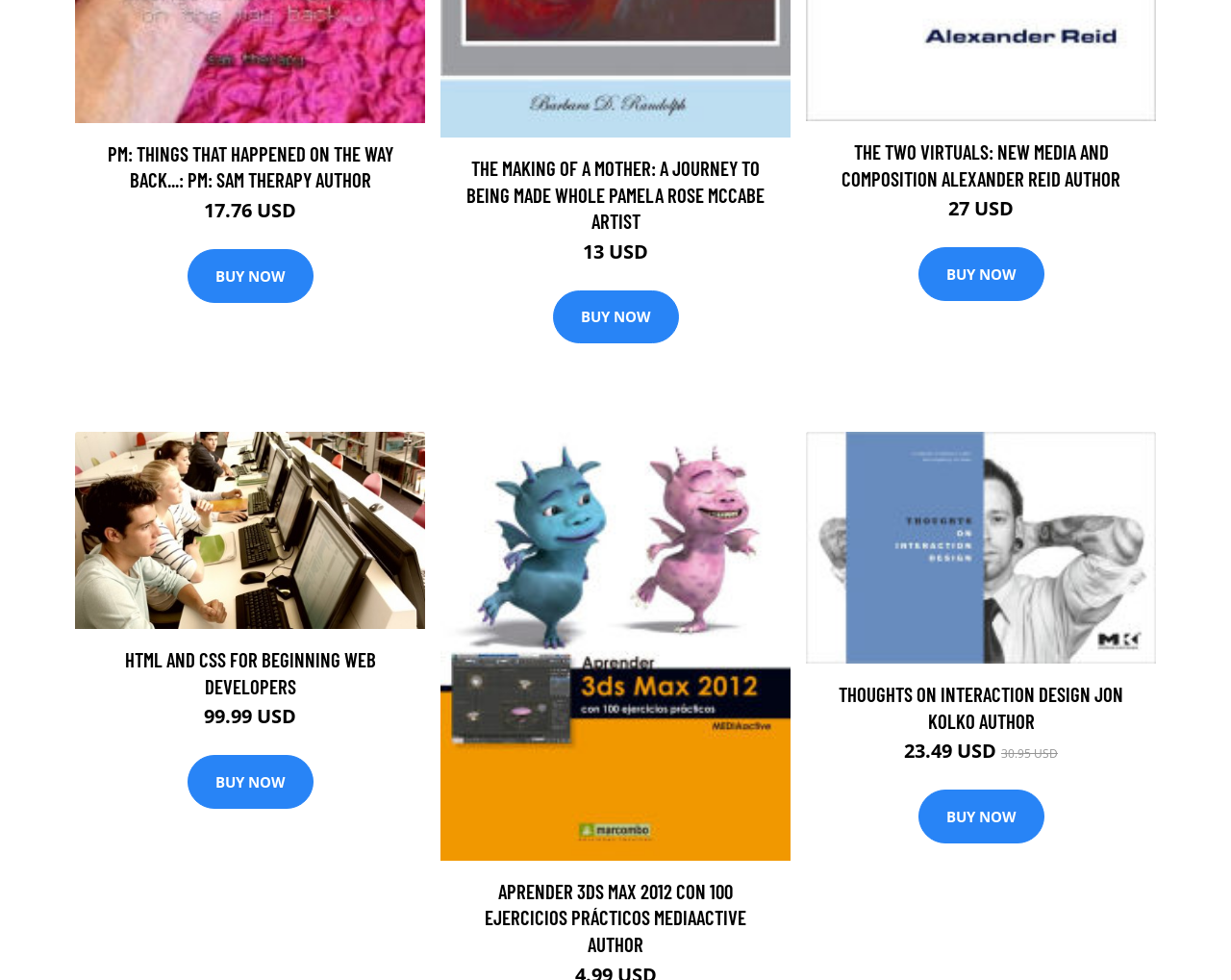Provide the bounding box coordinates, formatted as (top-left x, top-left y, bottom-right x, bottom-right y), with all values being floating point numbers between 0 and 1. Identify the bounding box of the UI element that matches the description: Buy Now

[0.449, 0.296, 0.551, 0.351]